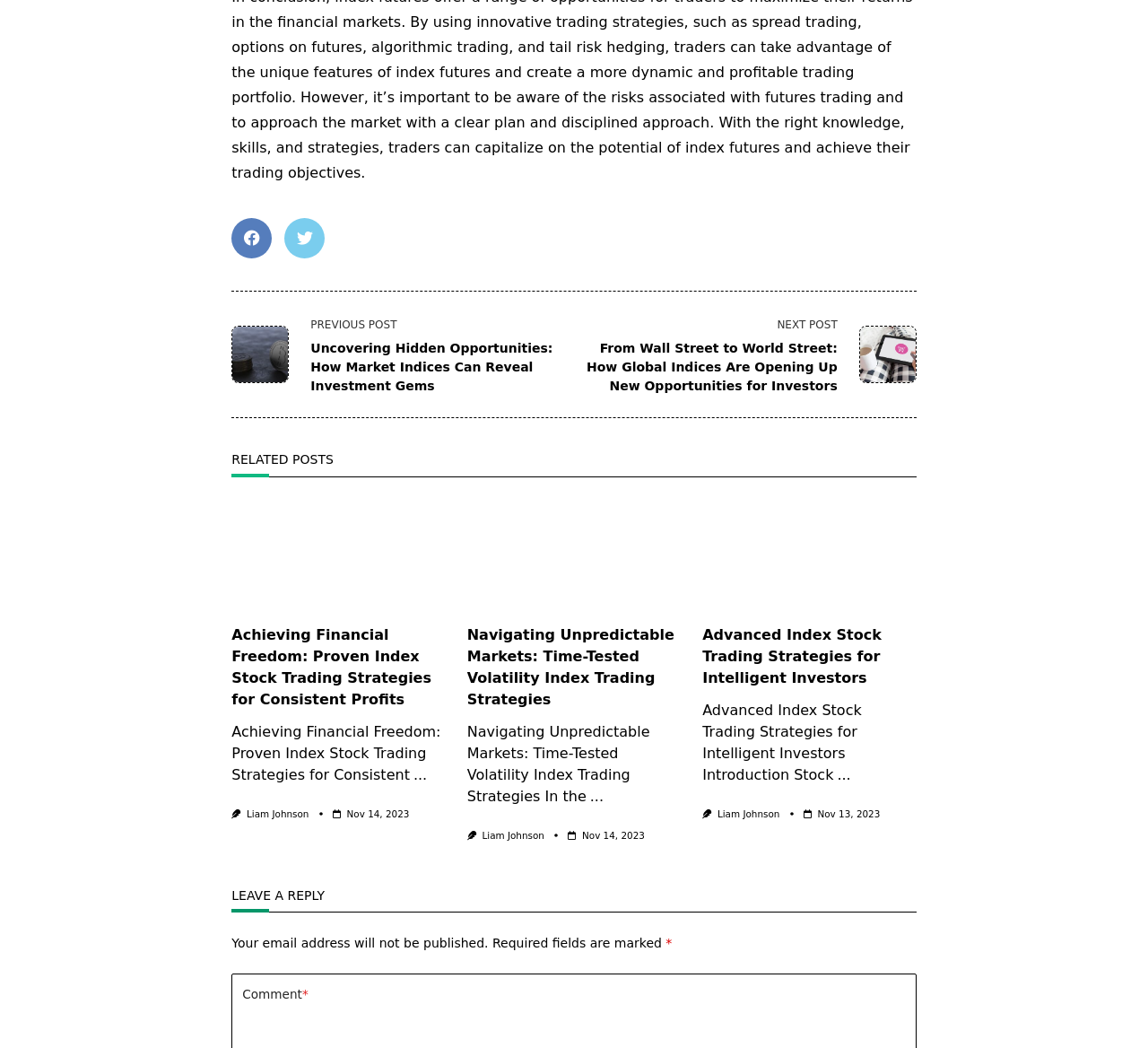Answer the question with a brief word or phrase:
What is the title of the first related post?

Achieving Financial Freedom